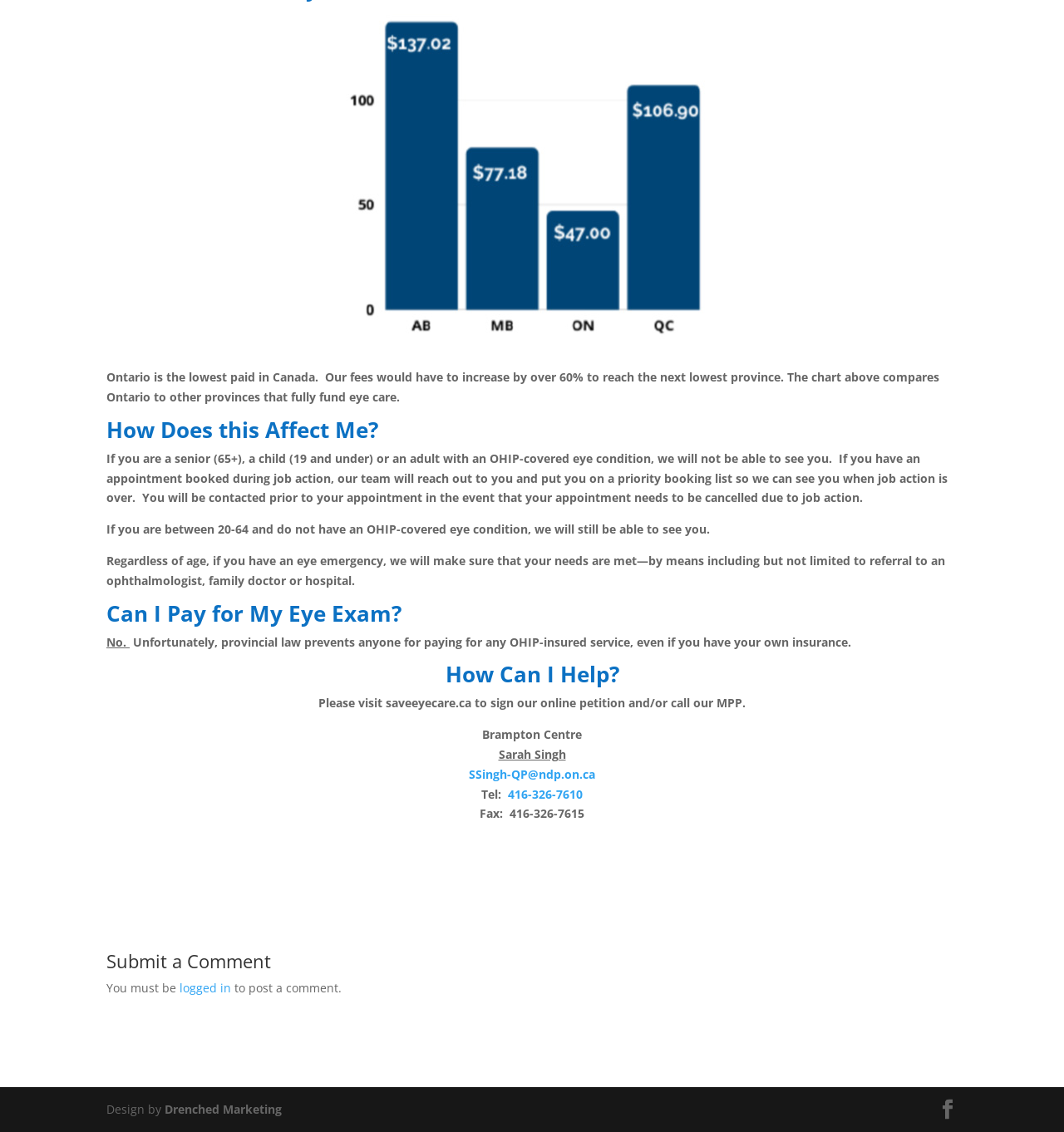What is the contact method for the MPP?
Refer to the image and answer the question using a single word or phrase.

Phone and email